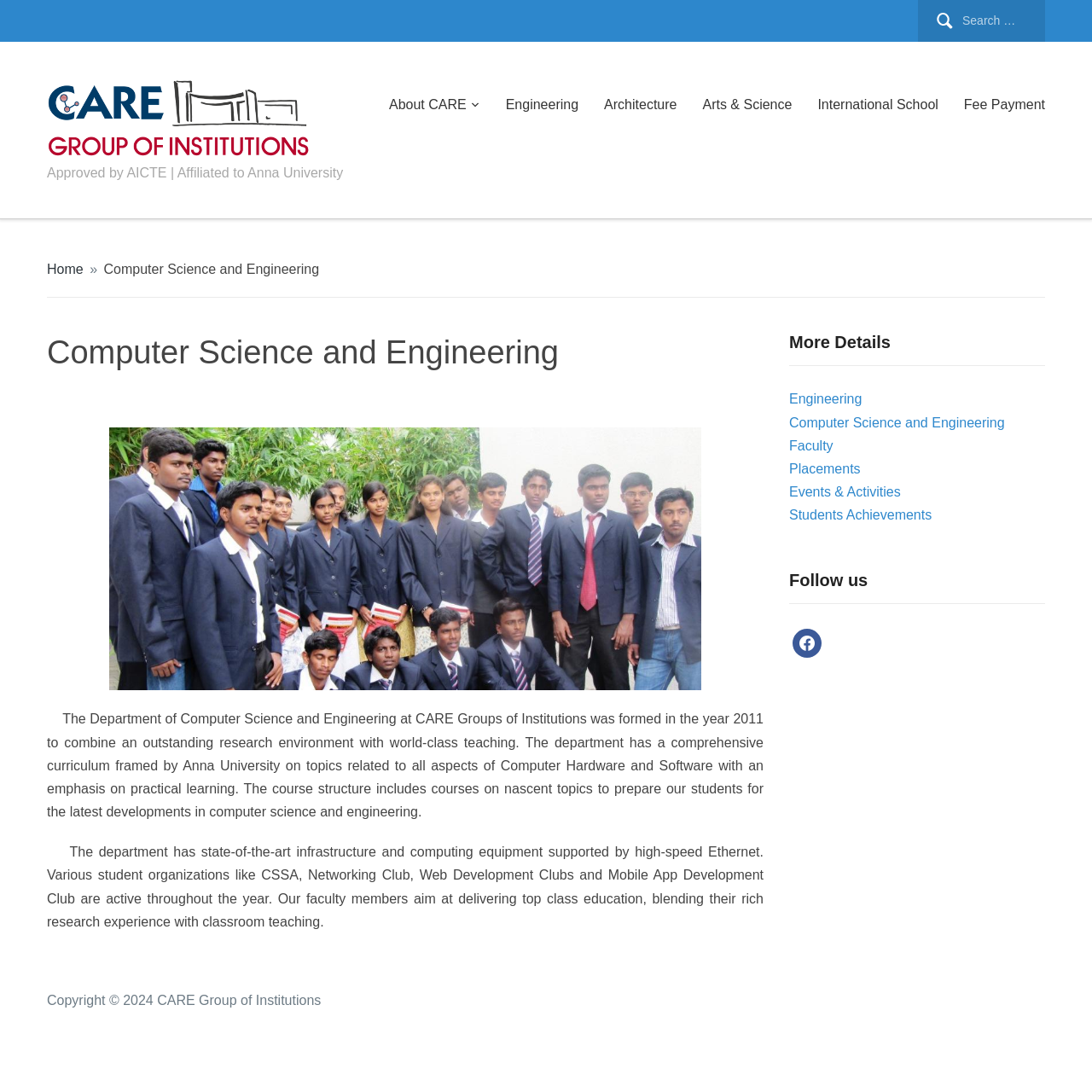Please identify the bounding box coordinates of the area that needs to be clicked to fulfill the following instruction: "Learn about Computer Science and Engineering."

[0.043, 0.304, 0.699, 0.343]